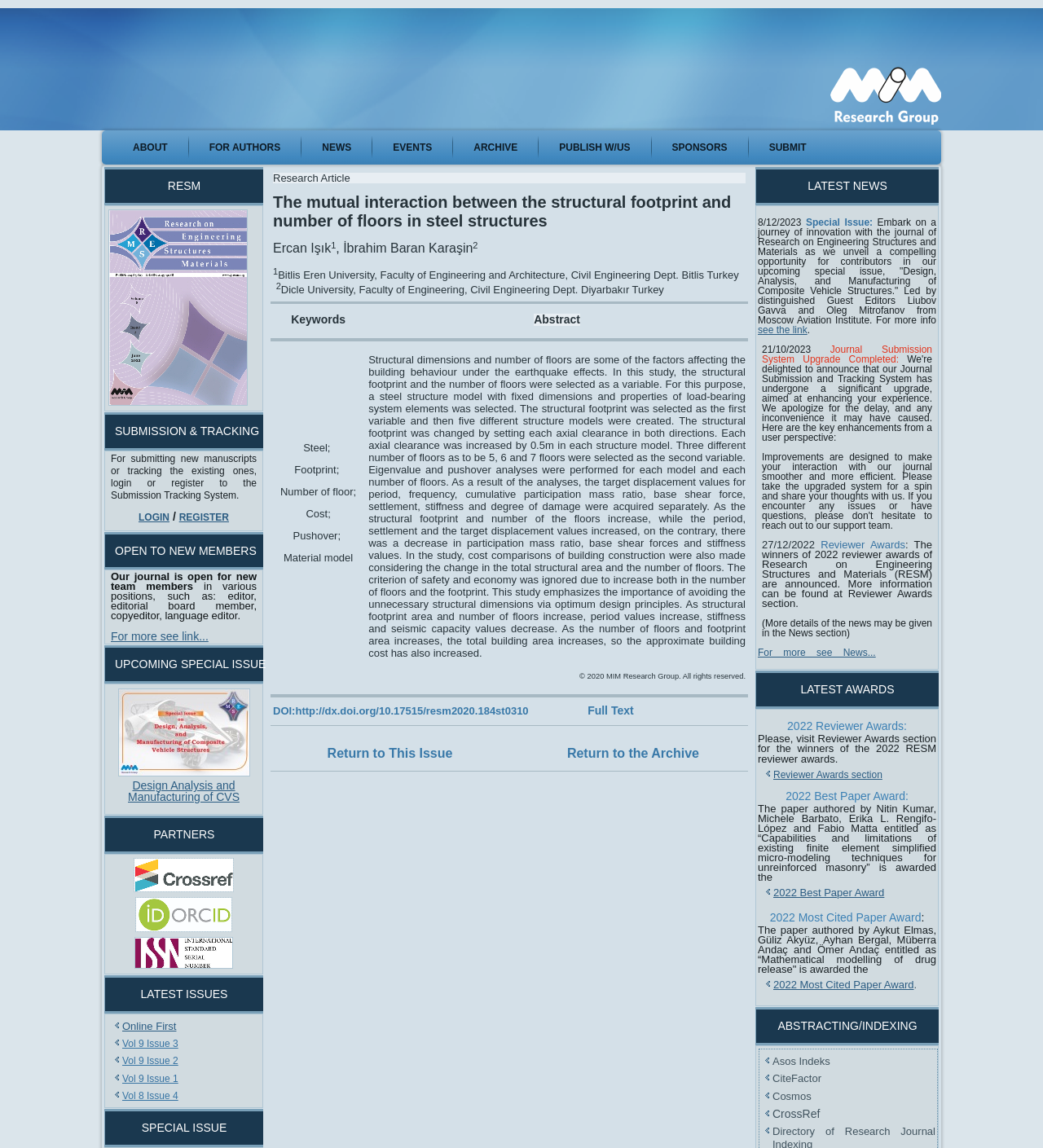Using floating point numbers between 0 and 1, provide the bounding box coordinates in the format (top-left x, top-left y, bottom-right x, bottom-right y). Locate the UI element described here: 2022 Most Cited Paper Award

[0.741, 0.852, 0.876, 0.863]